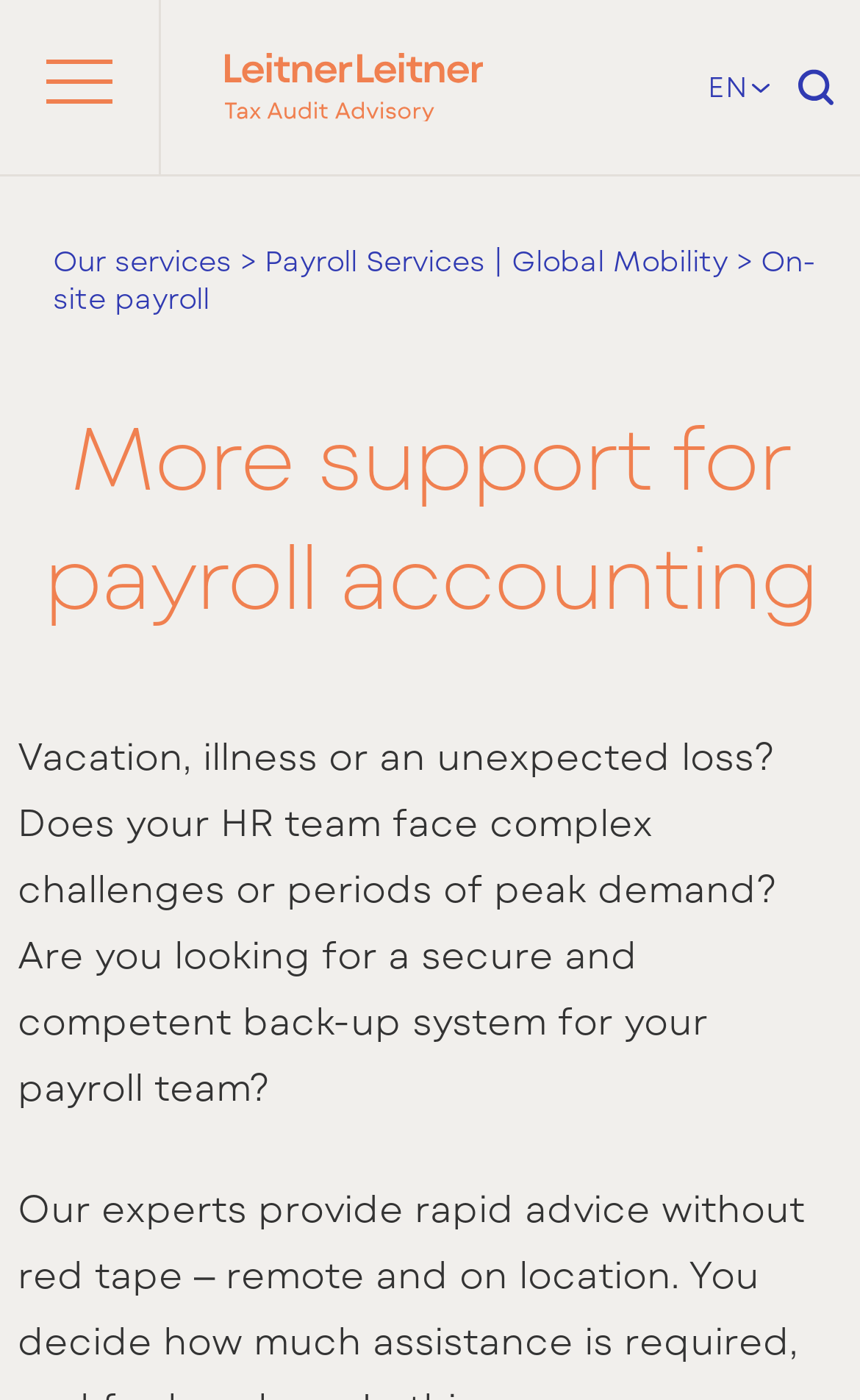What is the issue that the HR team might face?
Look at the webpage screenshot and answer the question with a detailed explanation.

I read the static text at coordinates [0.021, 0.523, 0.903, 0.791] and found that it mentions the HR team facing complex challenges or periods of peak demand, which suggests that the webpage is discussing a potential issue that the HR team might encounter.